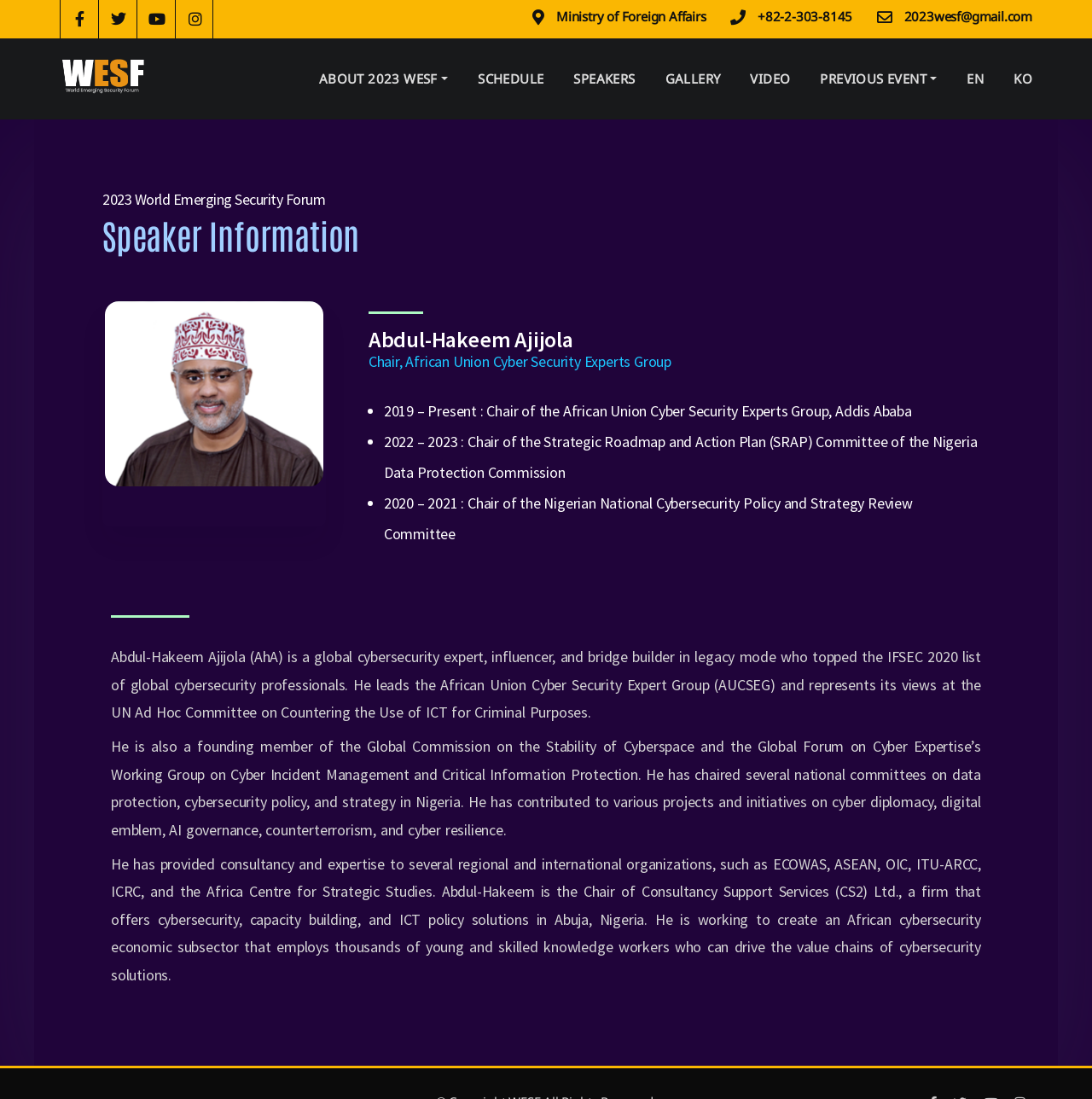How many languages are available on the webpage?
Based on the visual content, answer with a single word or a brief phrase.

2